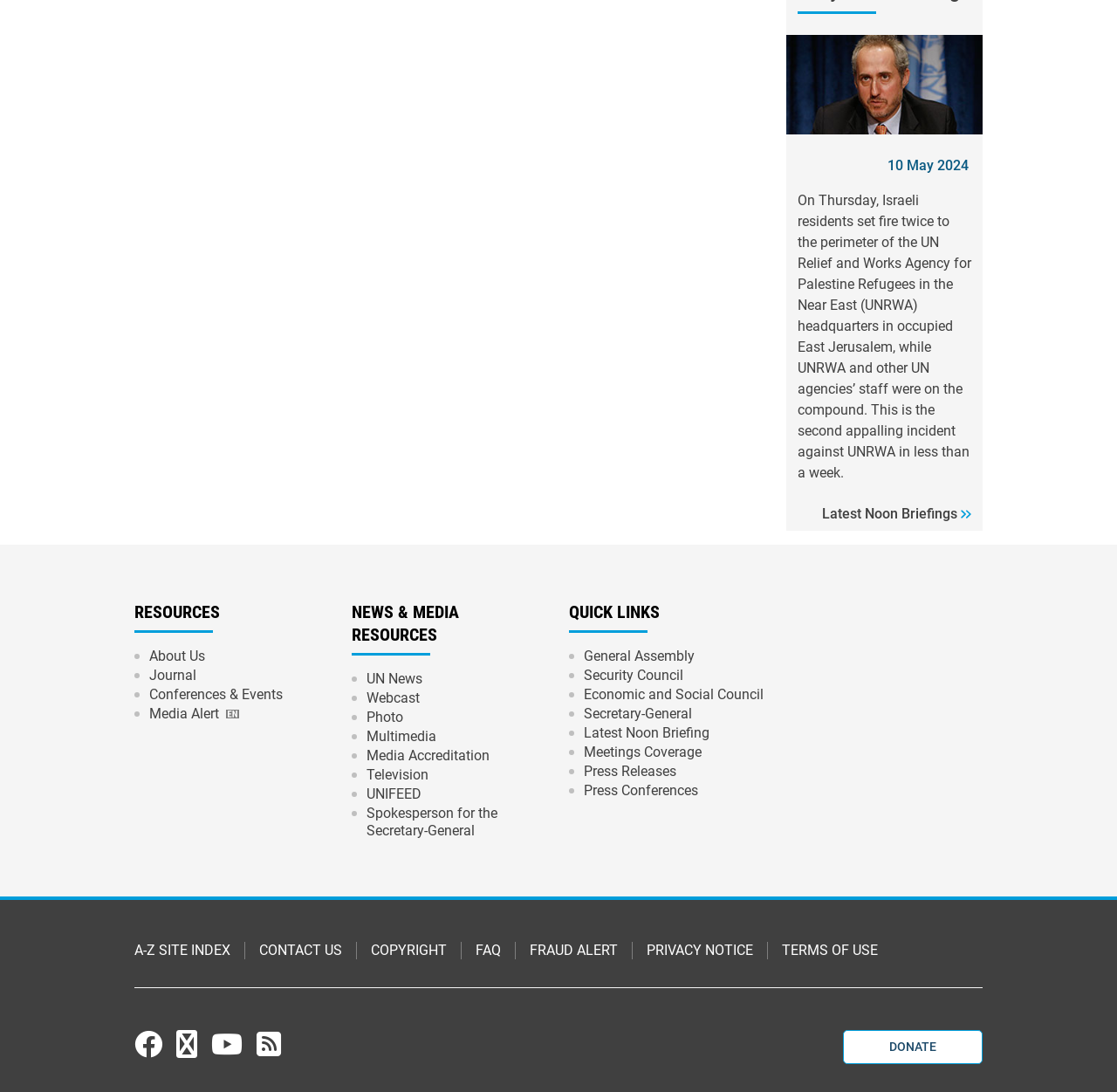How many navigation sections are there?
Analyze the image and deliver a detailed answer to the question.

There are three navigation sections on the webpage, namely 'RESOURCES', 'NEWS & MEDIA RESOURCES', and 'QUICK LINKS', each with its own set of links.